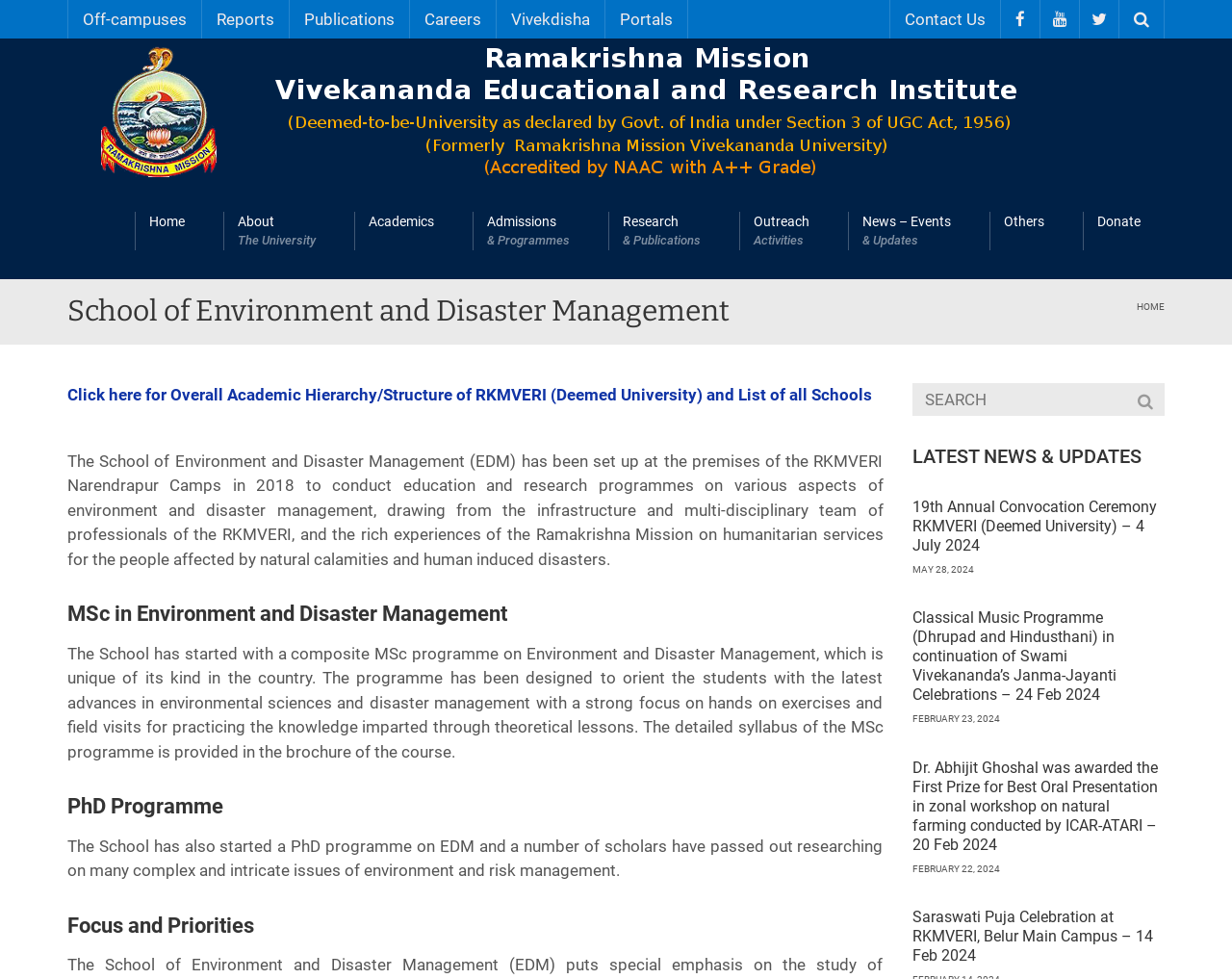Produce a meticulous description of the webpage.

The webpage is about the School of Environment and Disaster Management (EDM) at RKMVERI (Deemed University). At the top, there are several links to different sections of the university's website, including Off-campuses, Reports, Publications, Careers, and more. Below these links, there is a large banner with the school's name and a logo.

On the left side of the page, there is a navigation menu with links to various sections, including Home, About The University, Academics, Admissions & Programmes, Research & Publications, and more. Below this menu, there is a heading that reads "School of Environment and Disaster Management" followed by a paragraph of text that describes the school's mission and objectives.

The main content of the page is divided into several sections. The first section describes the school's MSc programme in Environment and Disaster Management, including its unique features and course syllabus. The second section describes the school's PhD programme, including the research areas and achievements of its scholars. The third section outlines the school's focus and priorities.

Below these sections, there is a search bar and a heading that reads "LATEST NEWS & UPDATES". This is followed by a list of news articles, each with a heading, a brief description, and a link to read more. The news articles are dated and include topics such as the university's convocation ceremony, classical music programmes, and awards won by faculty members.

Throughout the page, there are several links and buttons that allow users to navigate to different sections of the website or to read more about specific topics. The overall layout is organized and easy to follow, with clear headings and concise text.